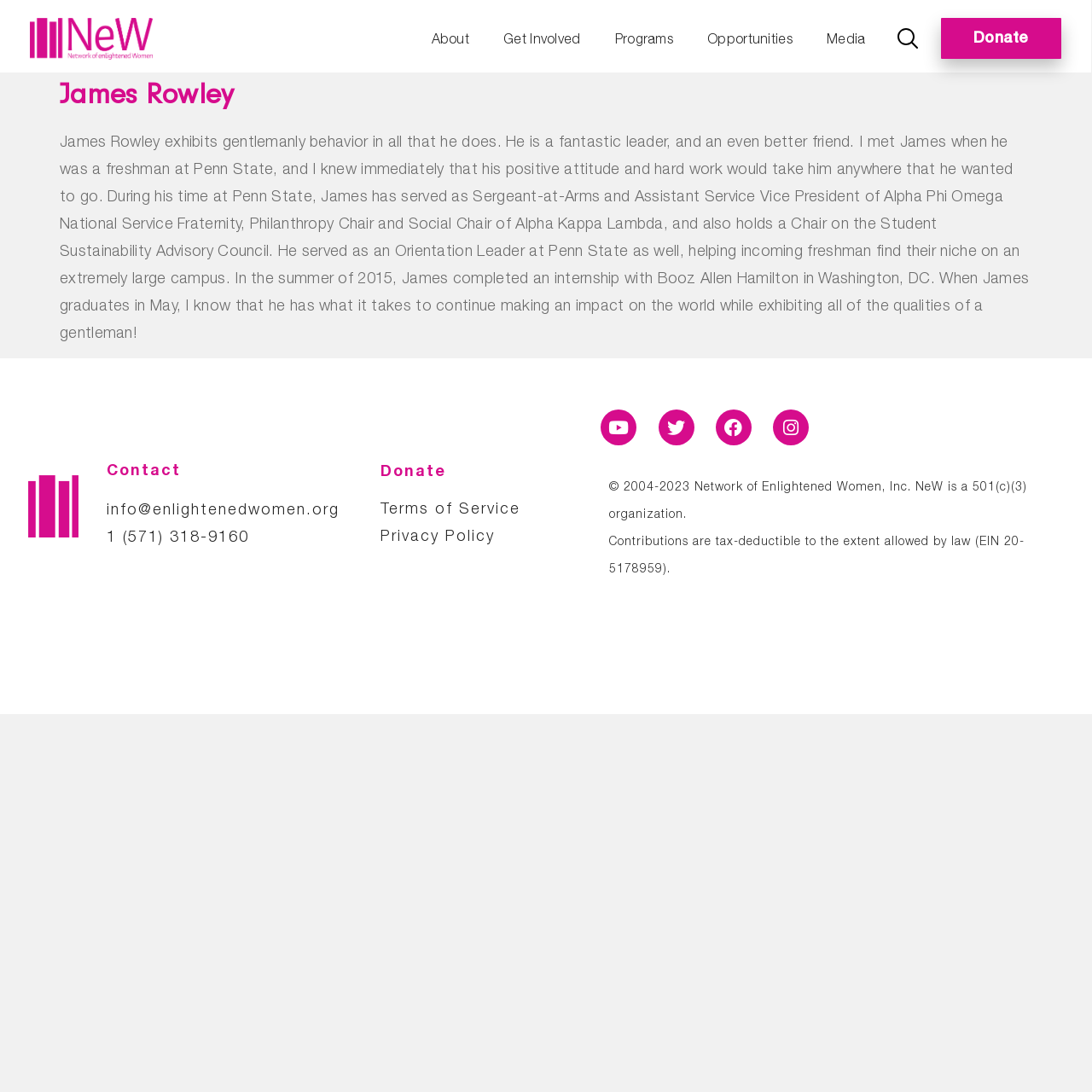What is James Rowley's personality like?
Can you give a detailed and elaborate answer to the question?

Based on the text description, James Rowley is described as exhibiting gentlemanly behavior in all that he does, which suggests that he is a respectful, courteous, and well-mannered person.